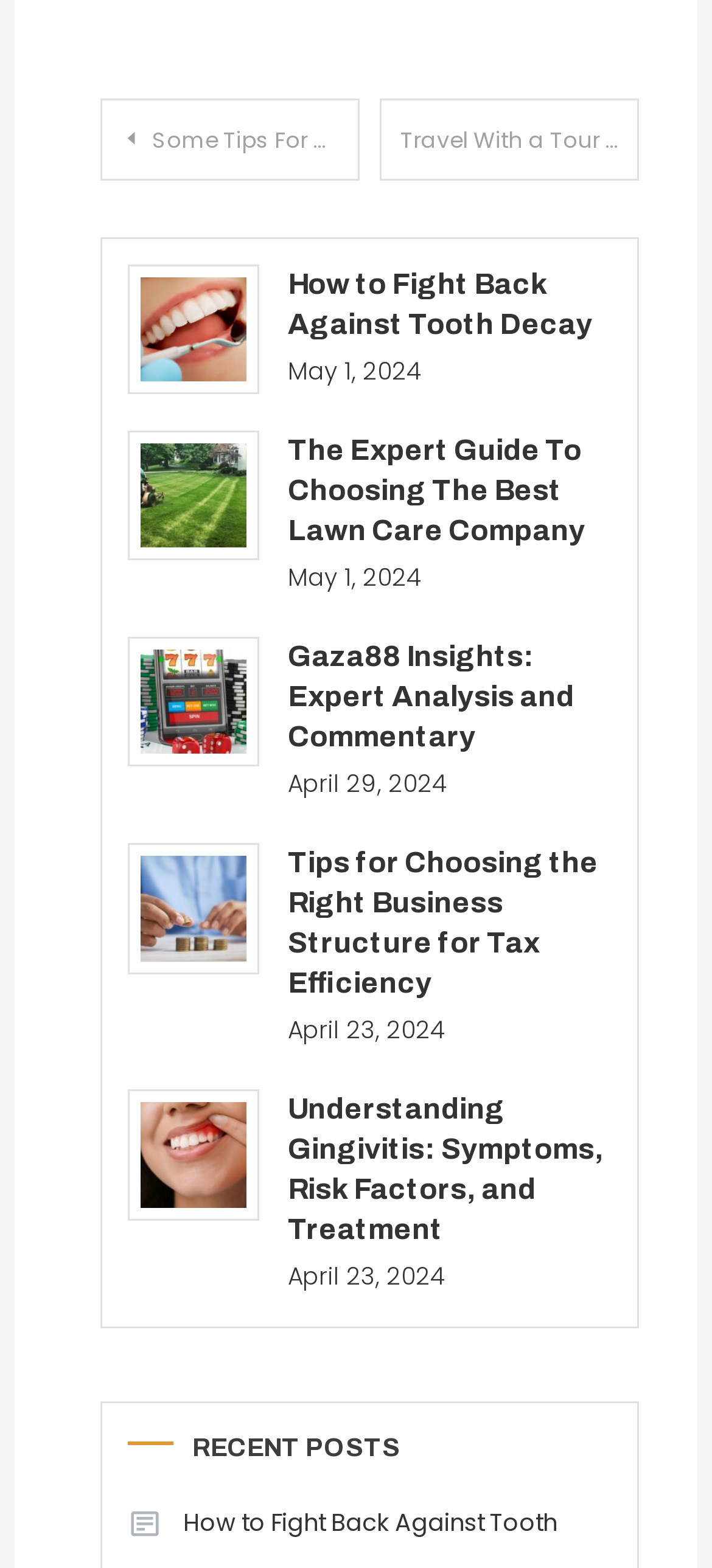Reply to the question below using a single word or brief phrase:
How many posts are listed on this webpage?

5